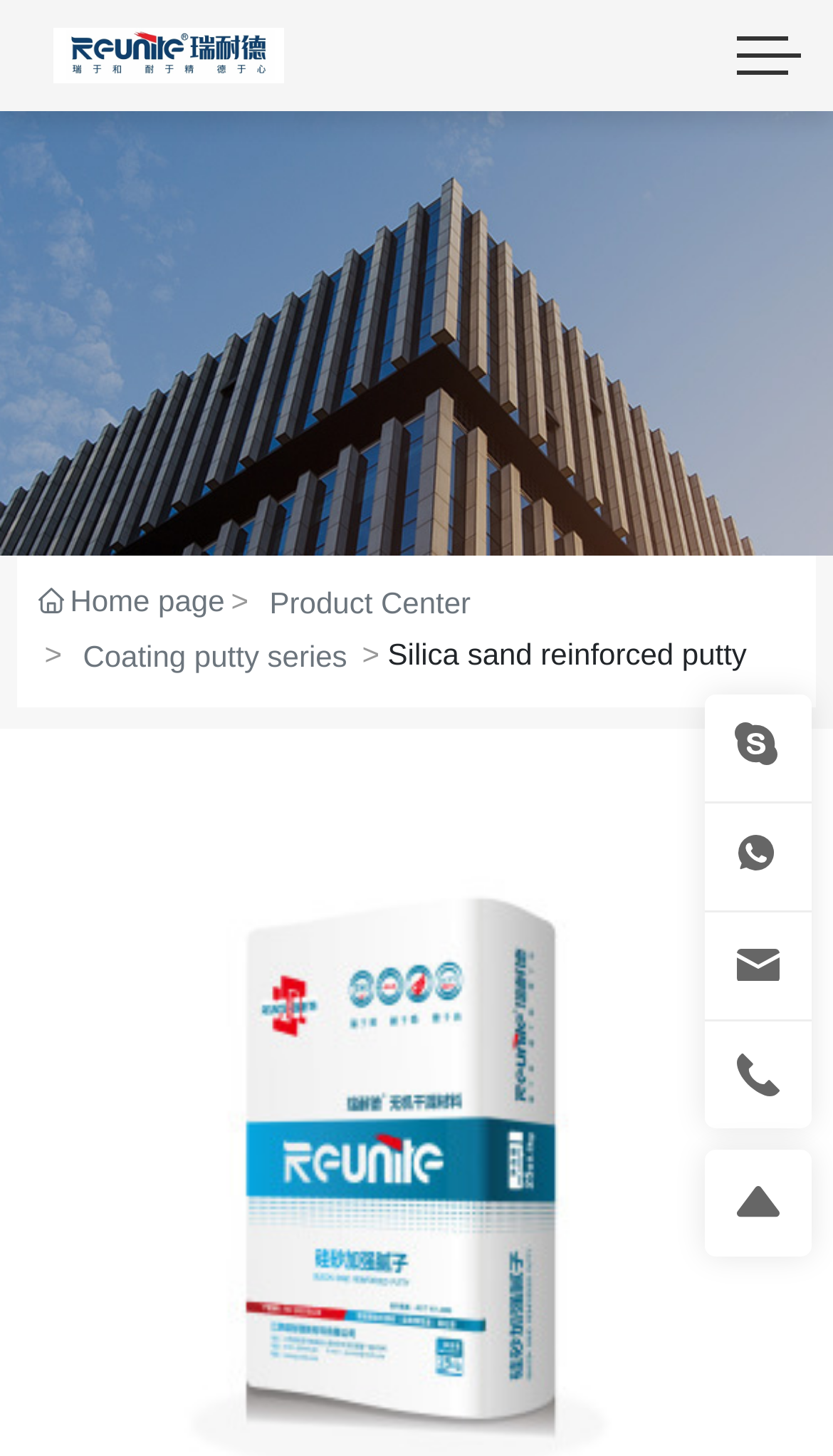Locate the UI element described as follows: "Coating putty series". Return the bounding box coordinates as four float numbers between 0 and 1 in the order [left, top, right, bottom].

[0.099, 0.435, 0.417, 0.469]